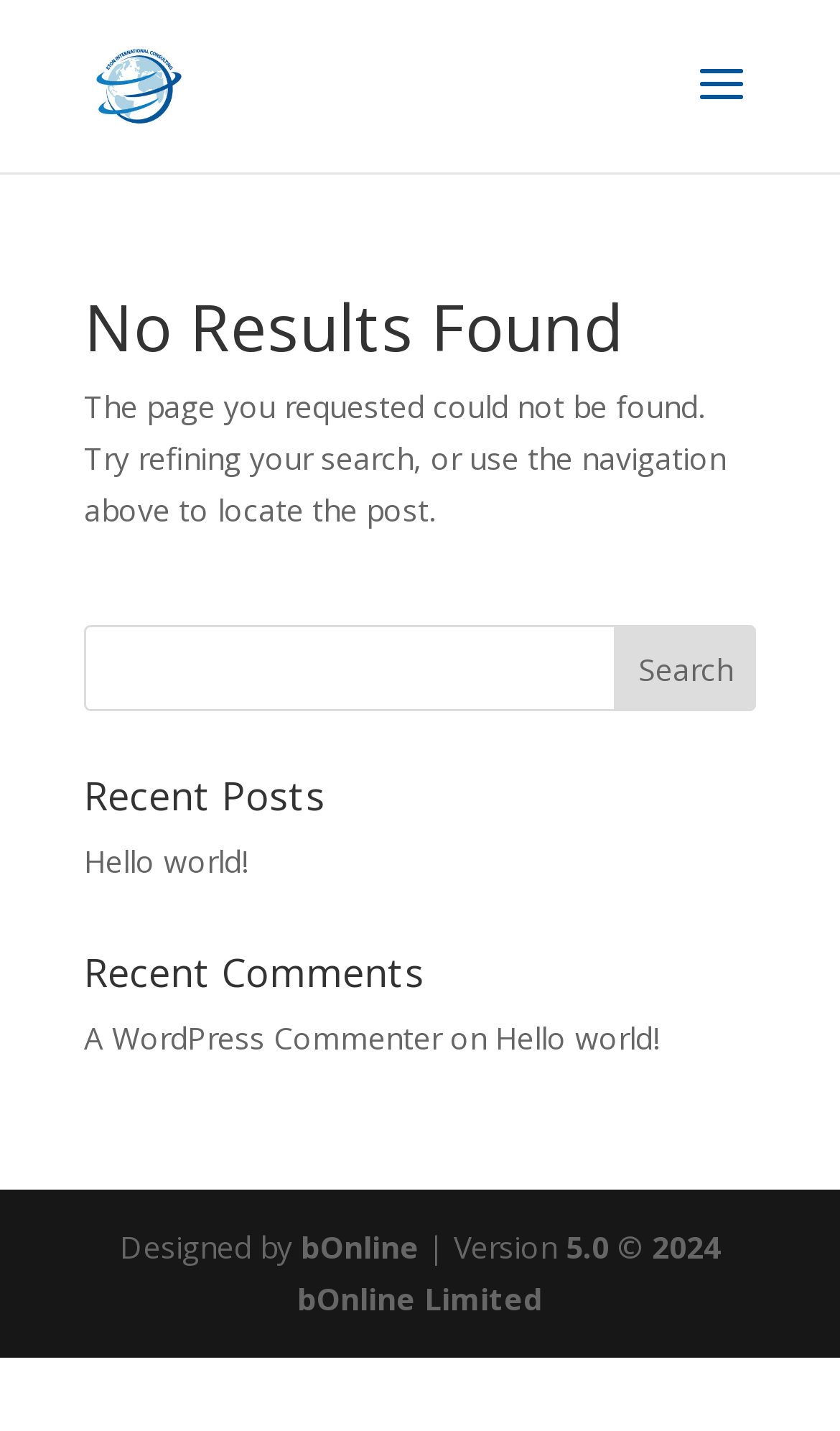Please give the bounding box coordinates of the area that should be clicked to fulfill the following instruction: "read the Hello world! post". The coordinates should be in the format of four float numbers from 0 to 1, i.e., [left, top, right, bottom].

[0.1, 0.588, 0.295, 0.617]